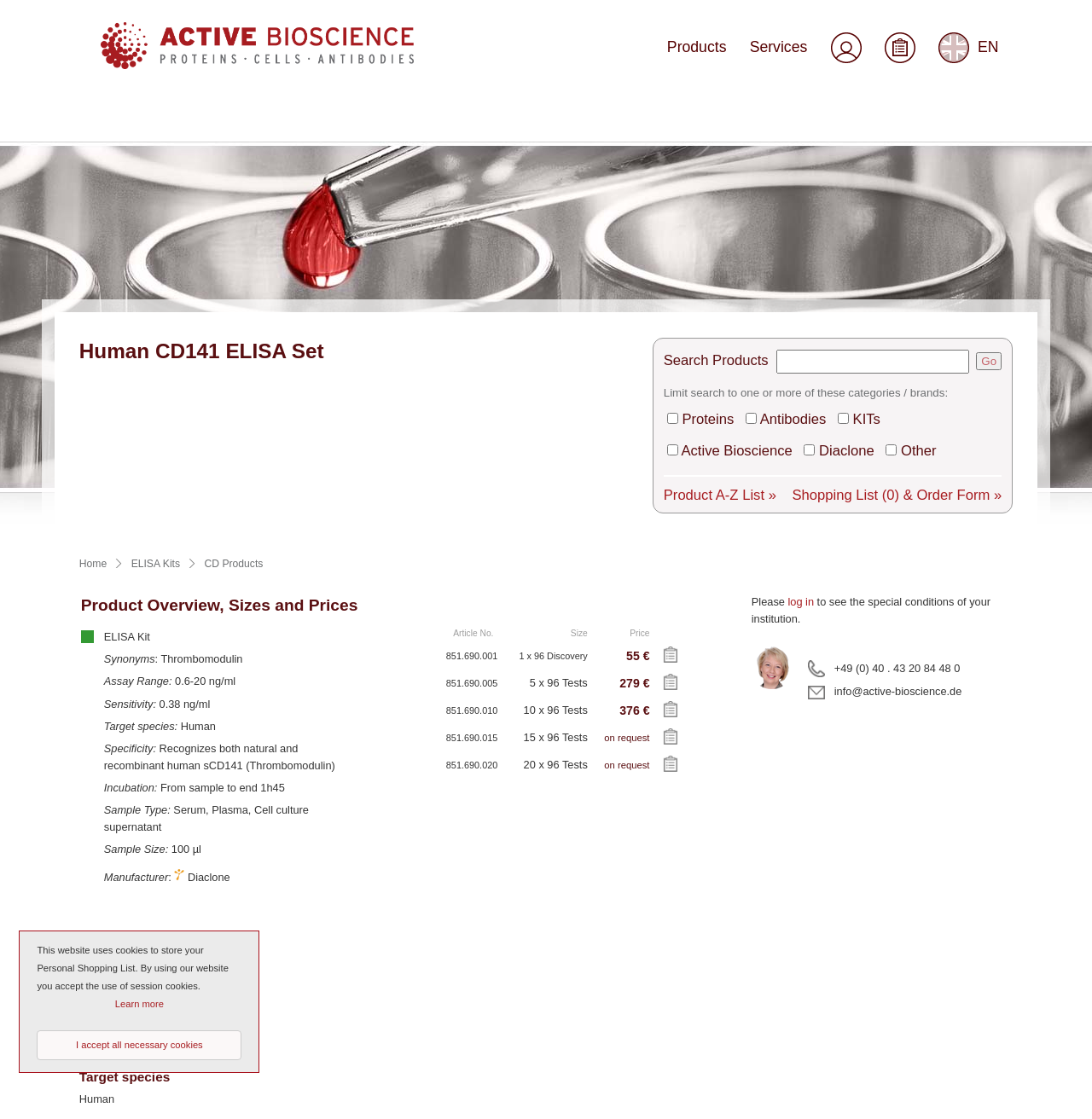How can I put a product on my personal shopping list?
Offer a detailed and full explanation in response to the question.

To put a product on your personal shopping list, you need to click on the 'Put on your Personal Shopping List' link, which is located in the table with the product information. This link is available for each product size.